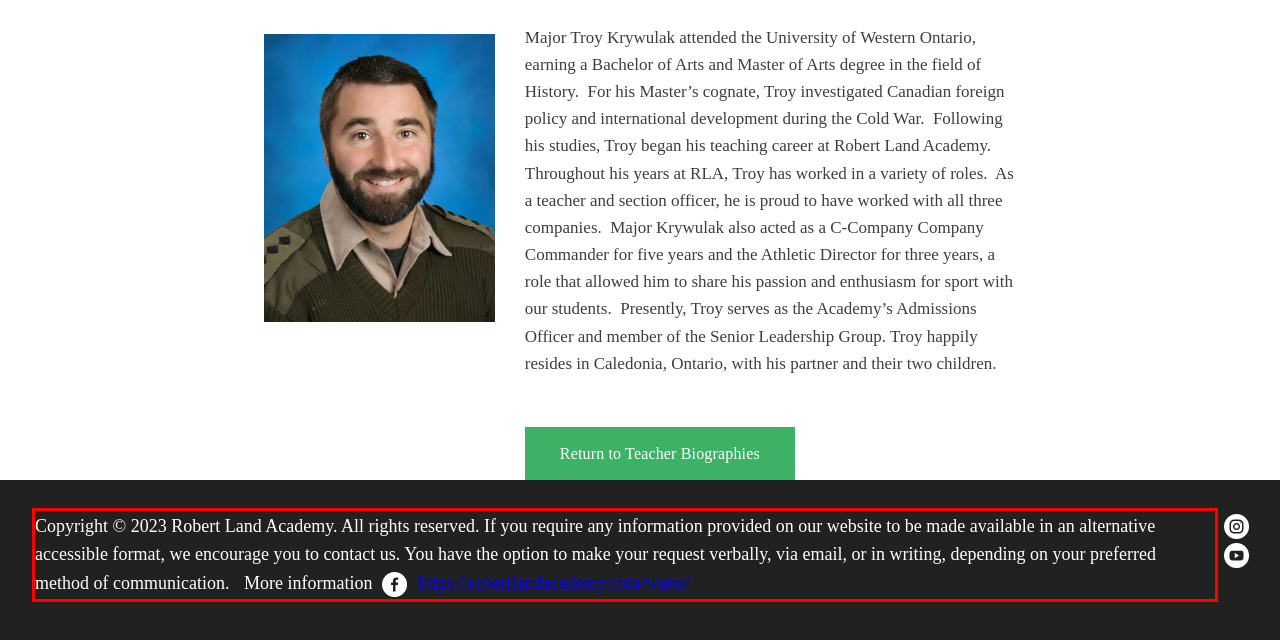You have a webpage screenshot with a red rectangle surrounding a UI element. Extract the text content from within this red bounding box.

Copyright © 2023 Robert Land Academy. All rights reserved. If you require any information provided on our website to be made available in an alternative accessible format, we encourage you to contact us. You have the option to make your request verbally, via email, or in writing, depending on your preferred method of communication. More informationhttps://robertlandacademy.com/water/